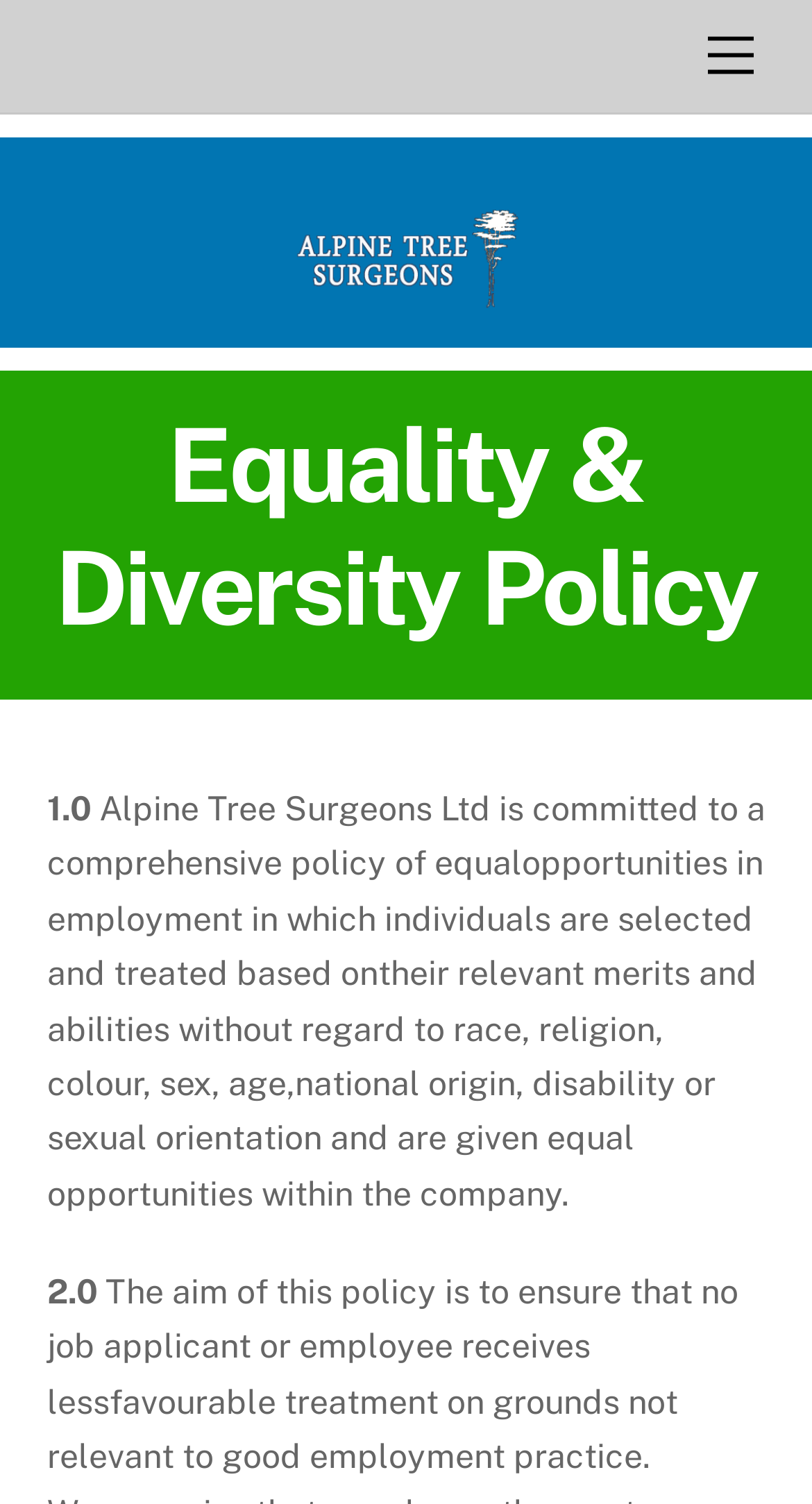Please examine the image and provide a detailed answer to the question: What is the position of the 'Menu' link on the page?

By analyzing the bounding box coordinates of the 'Menu' link, we can determine that it is located in the top right corner of the page, with a y1 coordinate of 0.01, indicating that it is near the top of the page.